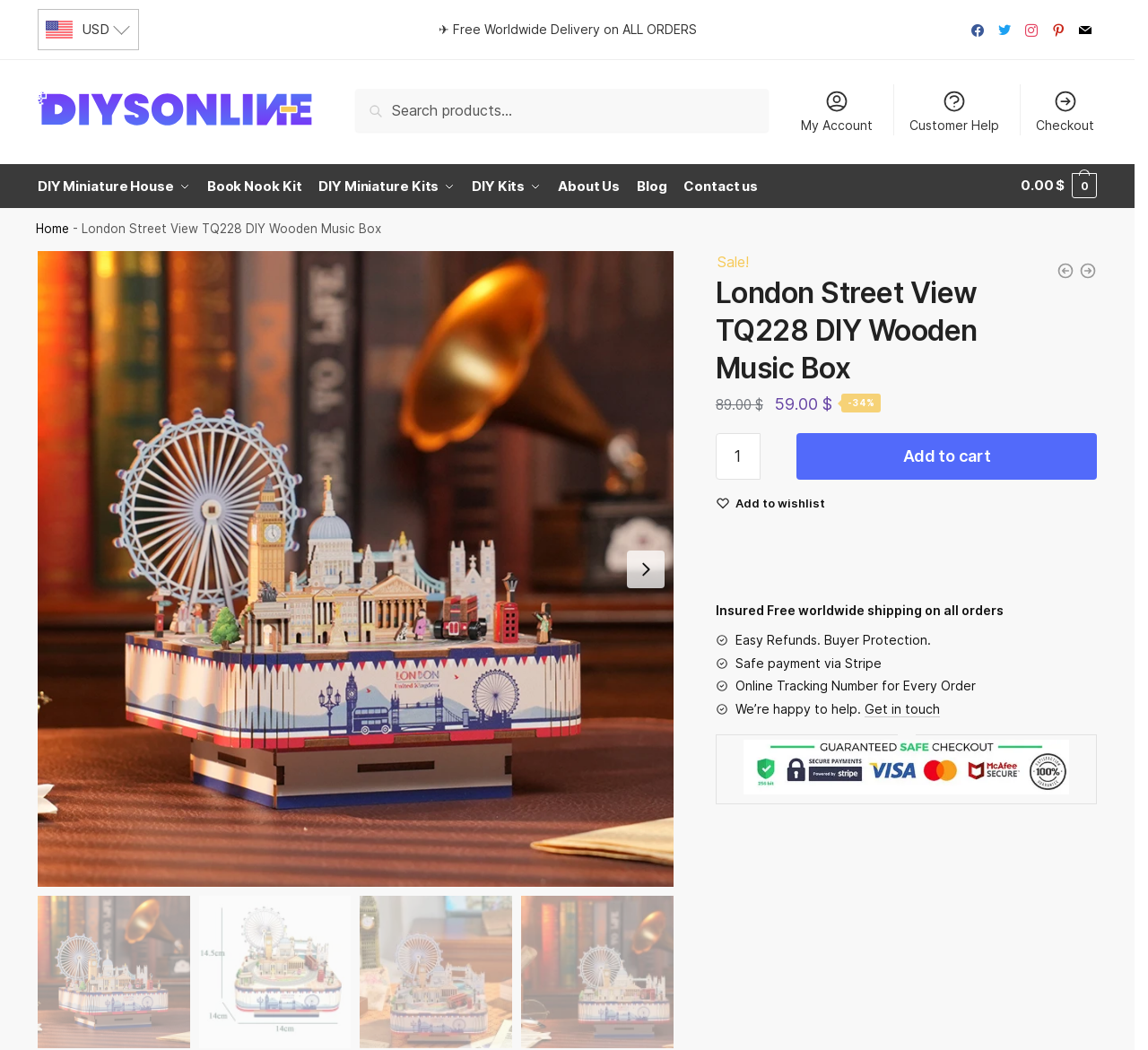Provide a thorough and detailed response to the question by examining the image: 
What is the currency used for the prices?

The currency used for the prices is USD, which is indicated by the 'Flag USD' image at the top of the page.